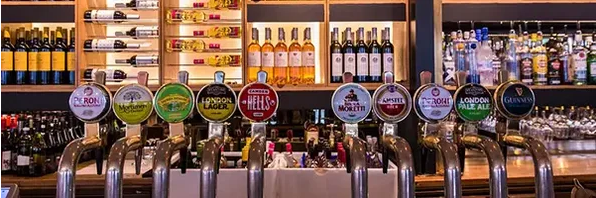What is the cultural influence on the pub's beverage selection?
Provide an in-depth and detailed answer to the question.

The image features a diverse selection of beers on tap, including options like 'London Lager', 'Bitter', and 'Pale Ale', suggesting a focus on popular choices within the British pub culture.